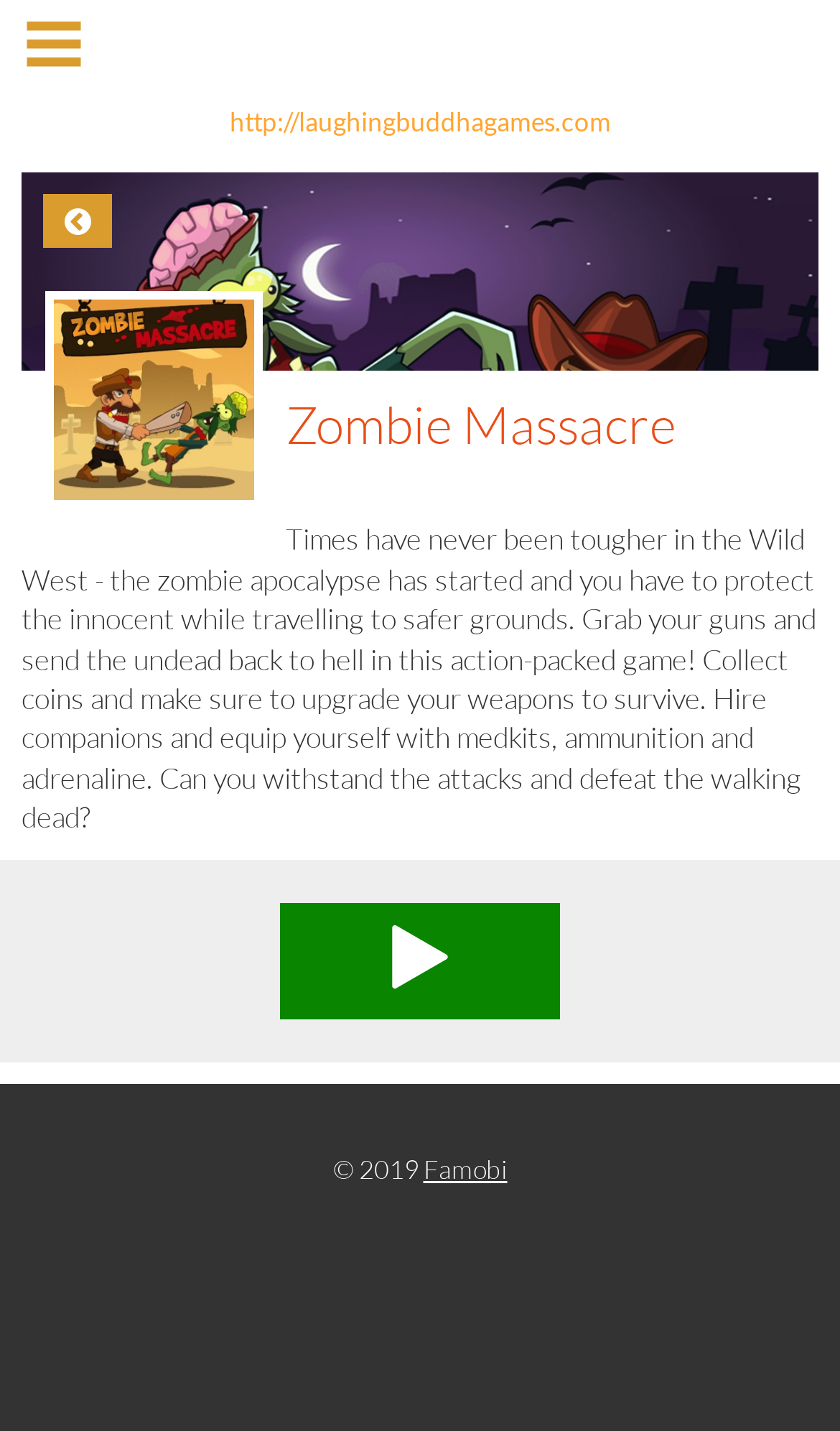What is the name of the company associated with the website?
Using the image as a reference, give a one-word or short phrase answer.

Famobi